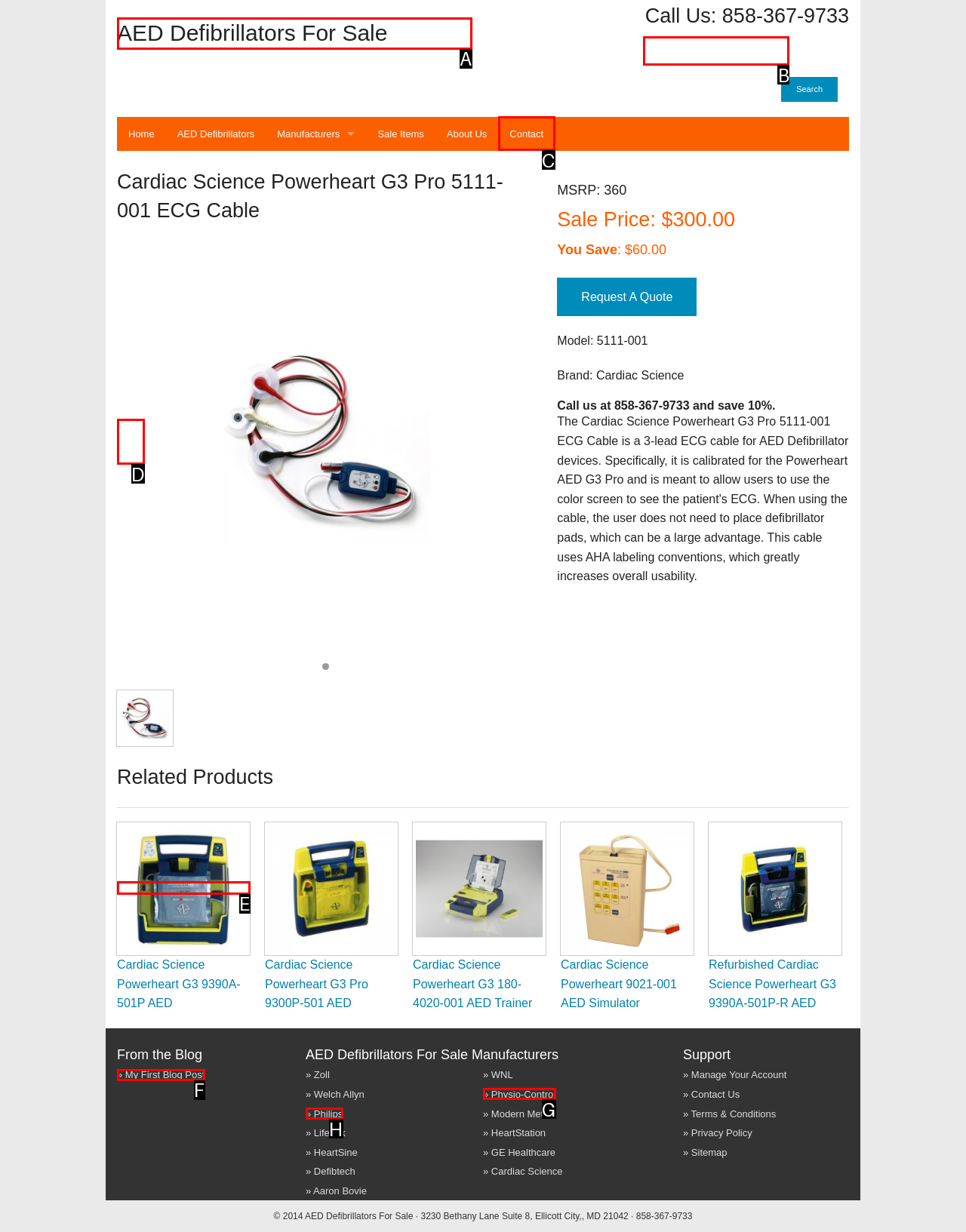Pick the option that should be clicked to perform the following task: Search for products
Answer with the letter of the selected option from the available choices.

B